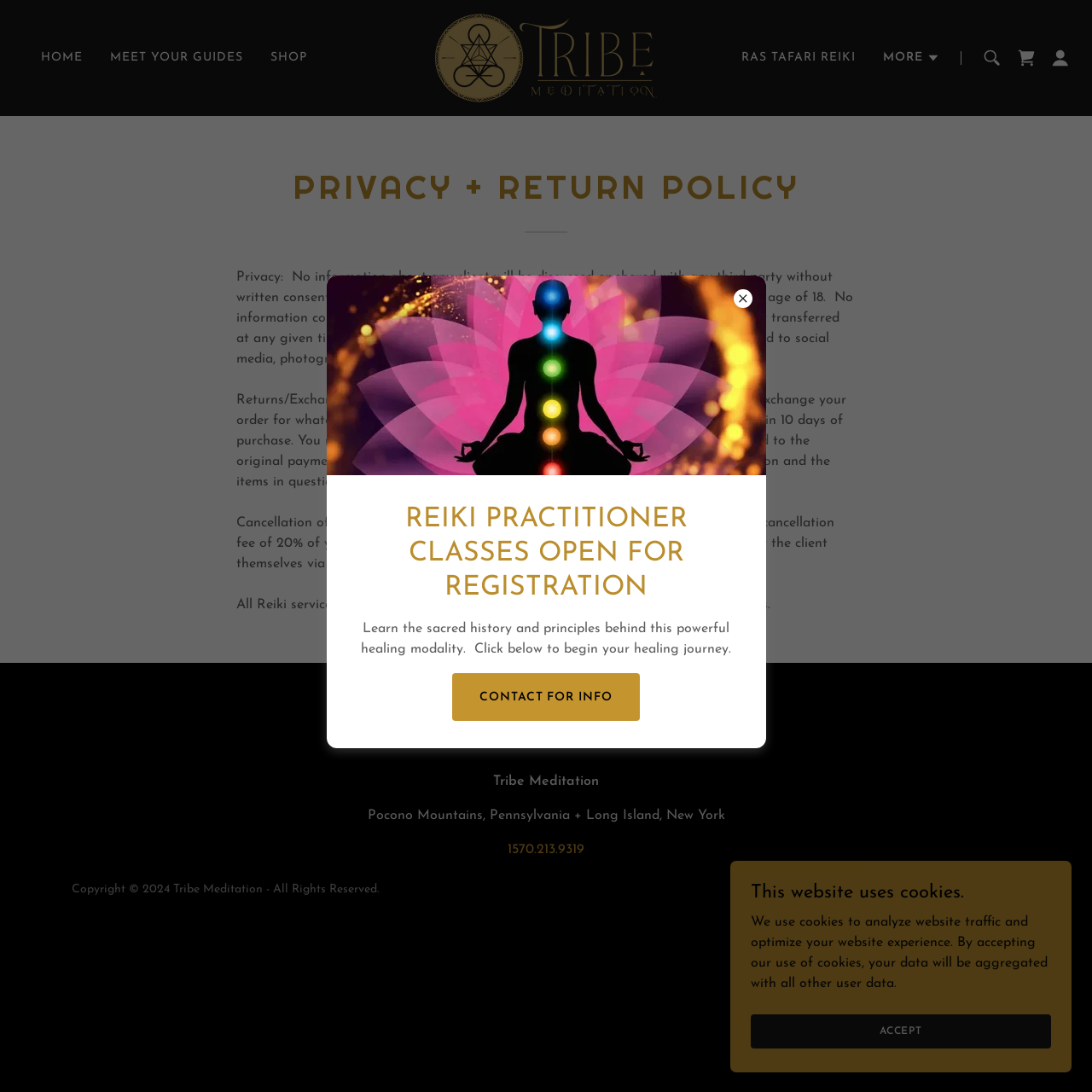Pinpoint the bounding box coordinates for the area that should be clicked to perform the following instruction: "Click SHOP".

[0.243, 0.039, 0.286, 0.067]